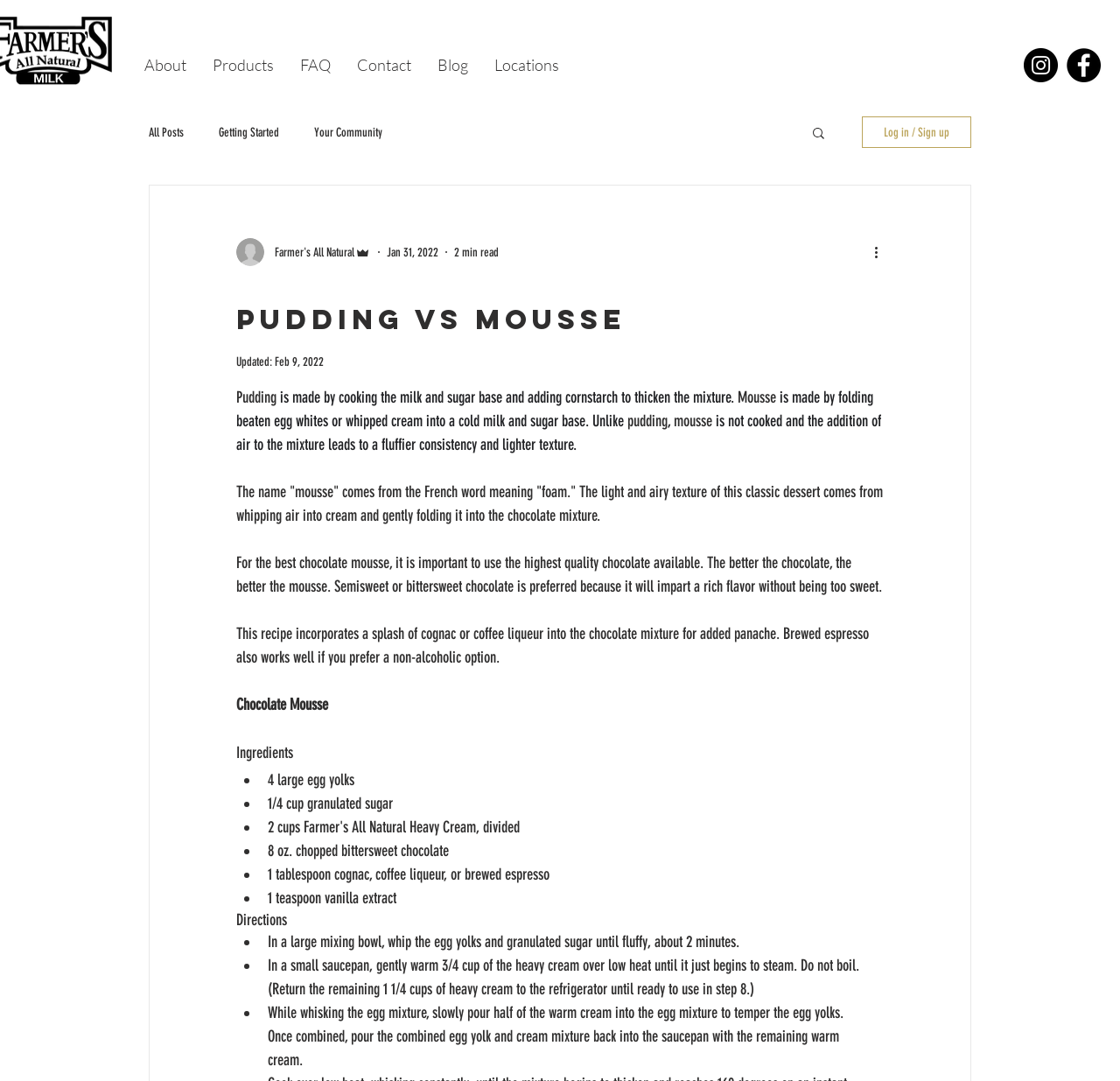Please answer the following question using a single word or phrase: What is the difference between pudding and mousse?

mousse is not cooked and has a fluffier consistency